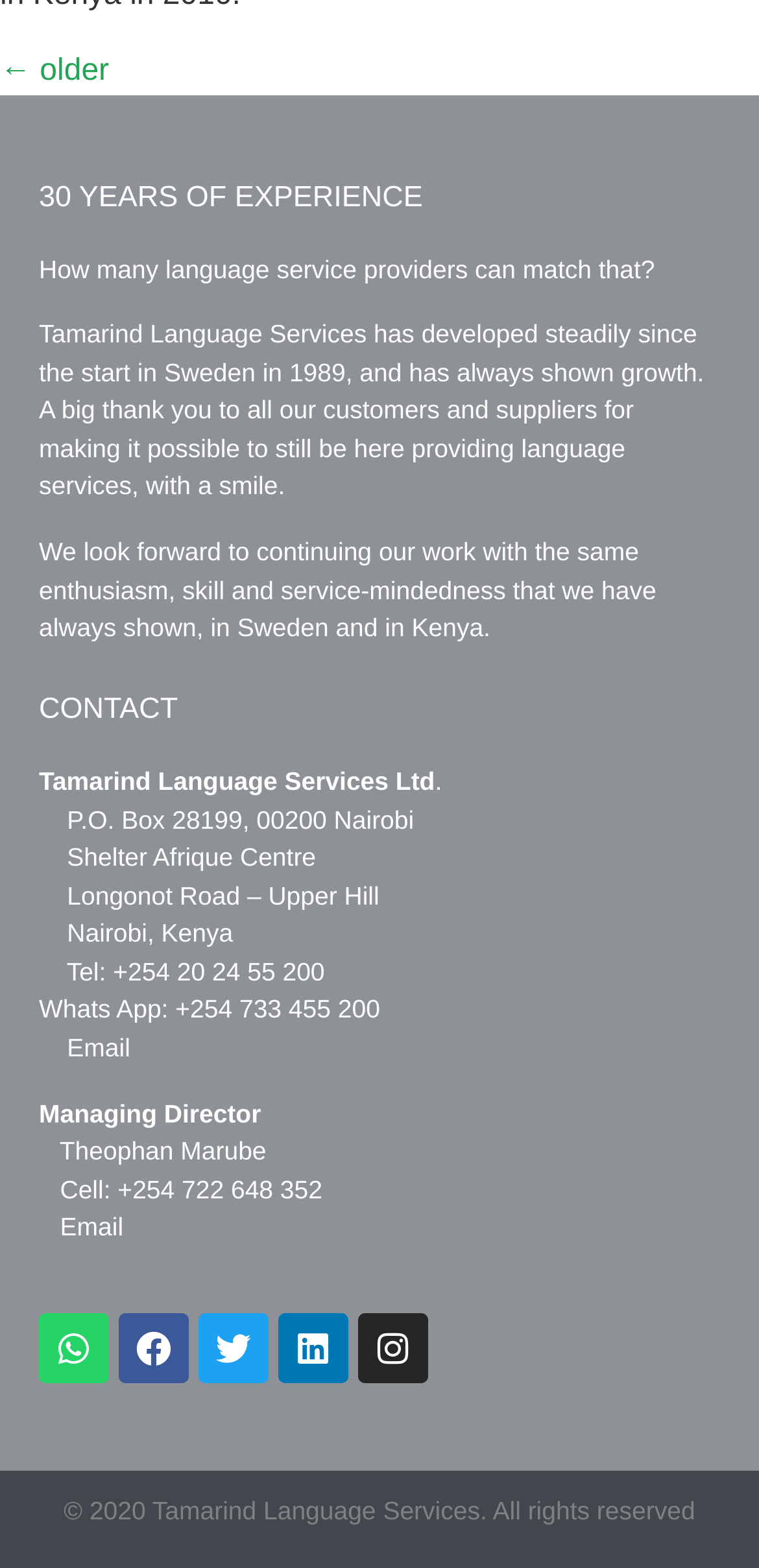Extract the bounding box coordinates for the described element: "← older". The coordinates should be represented as four float numbers between 0 and 1: [left, top, right, bottom].

[0.0, 0.034, 0.144, 0.055]